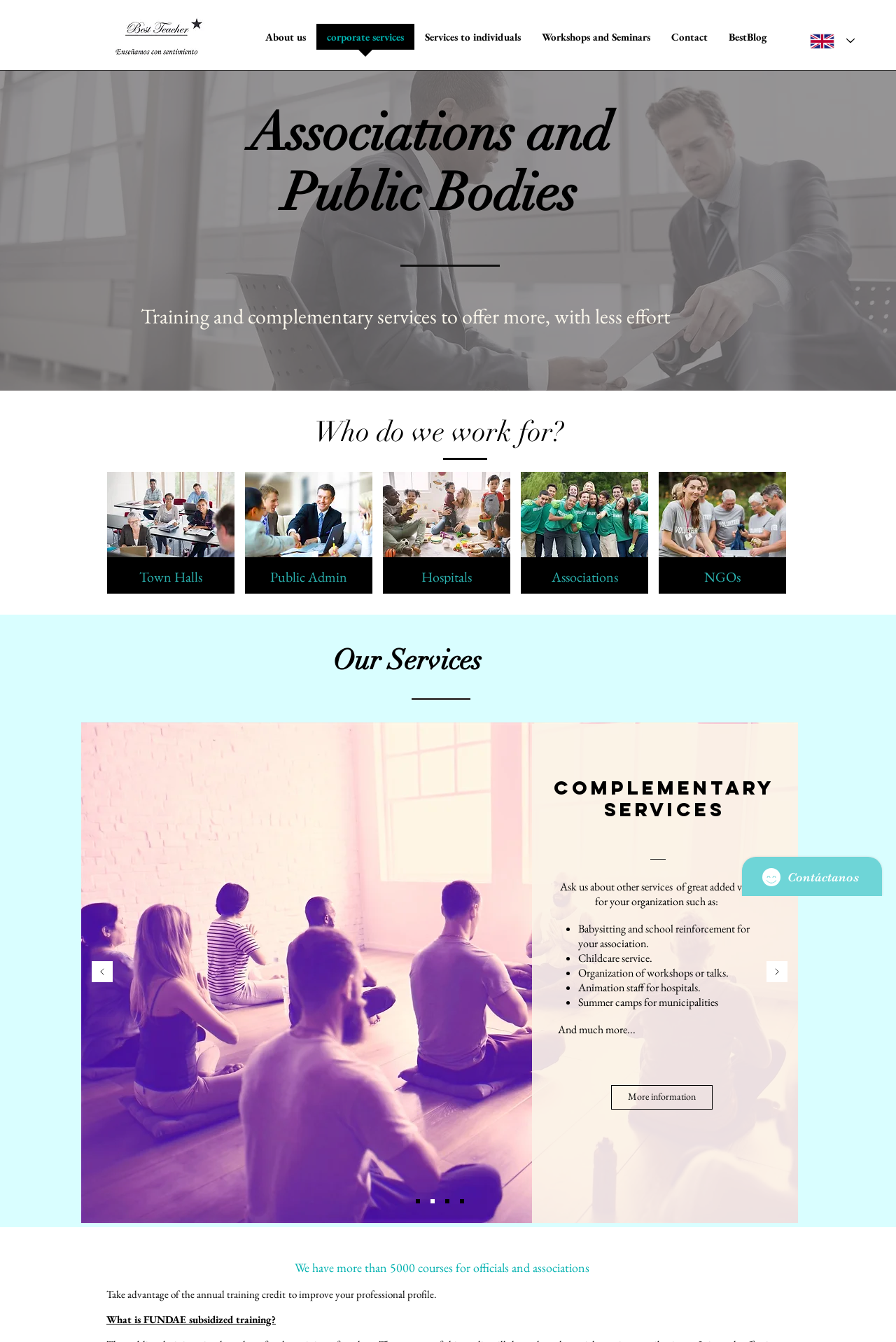Find the bounding box of the UI element described as: "Town Hallspress to zoom". The bounding box coordinates should be given as four float values between 0 and 1, i.e., [left, top, right, bottom].

[0.12, 0.352, 0.262, 0.442]